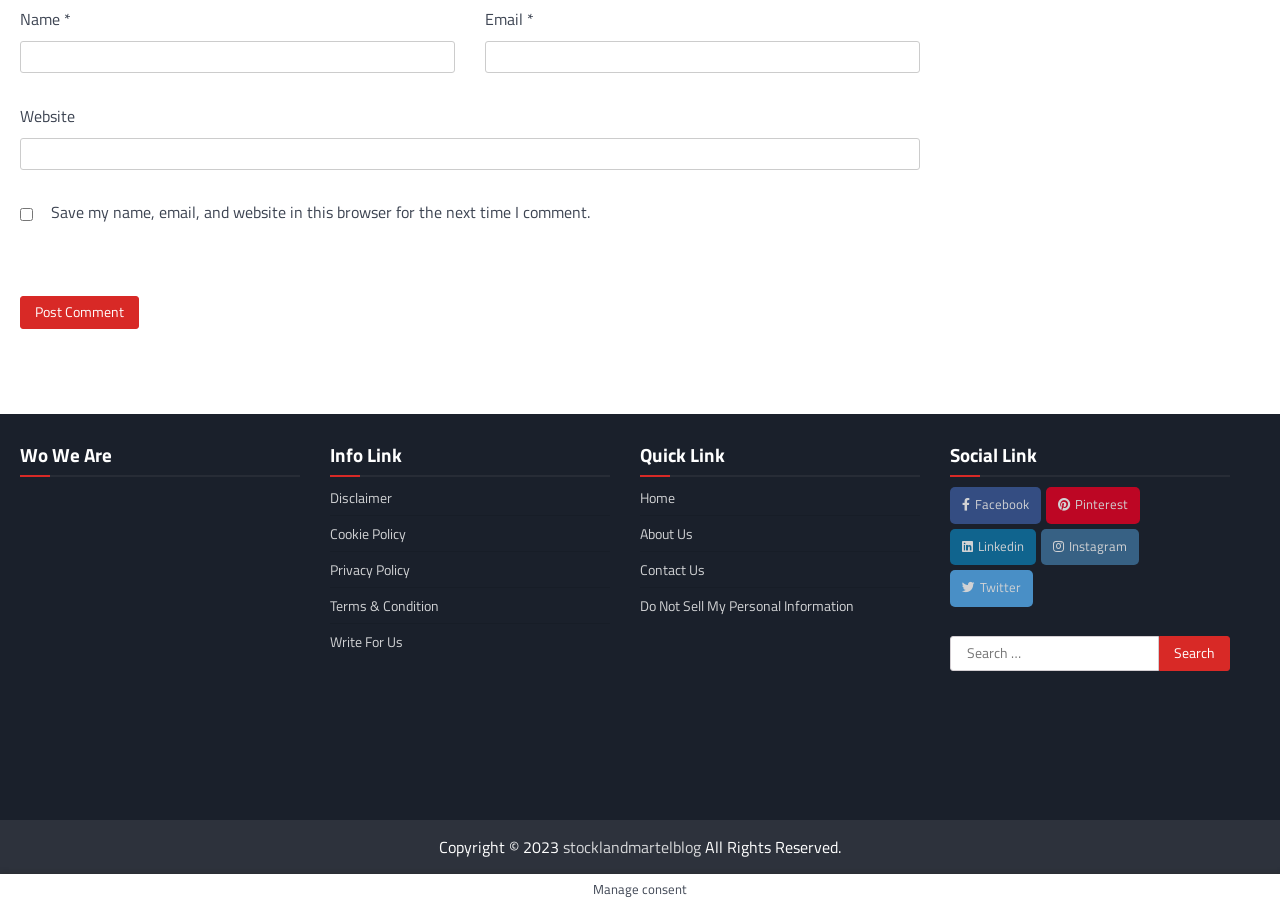What is the purpose of the checkbox?
Using the picture, provide a one-word or short phrase answer.

Save comment info